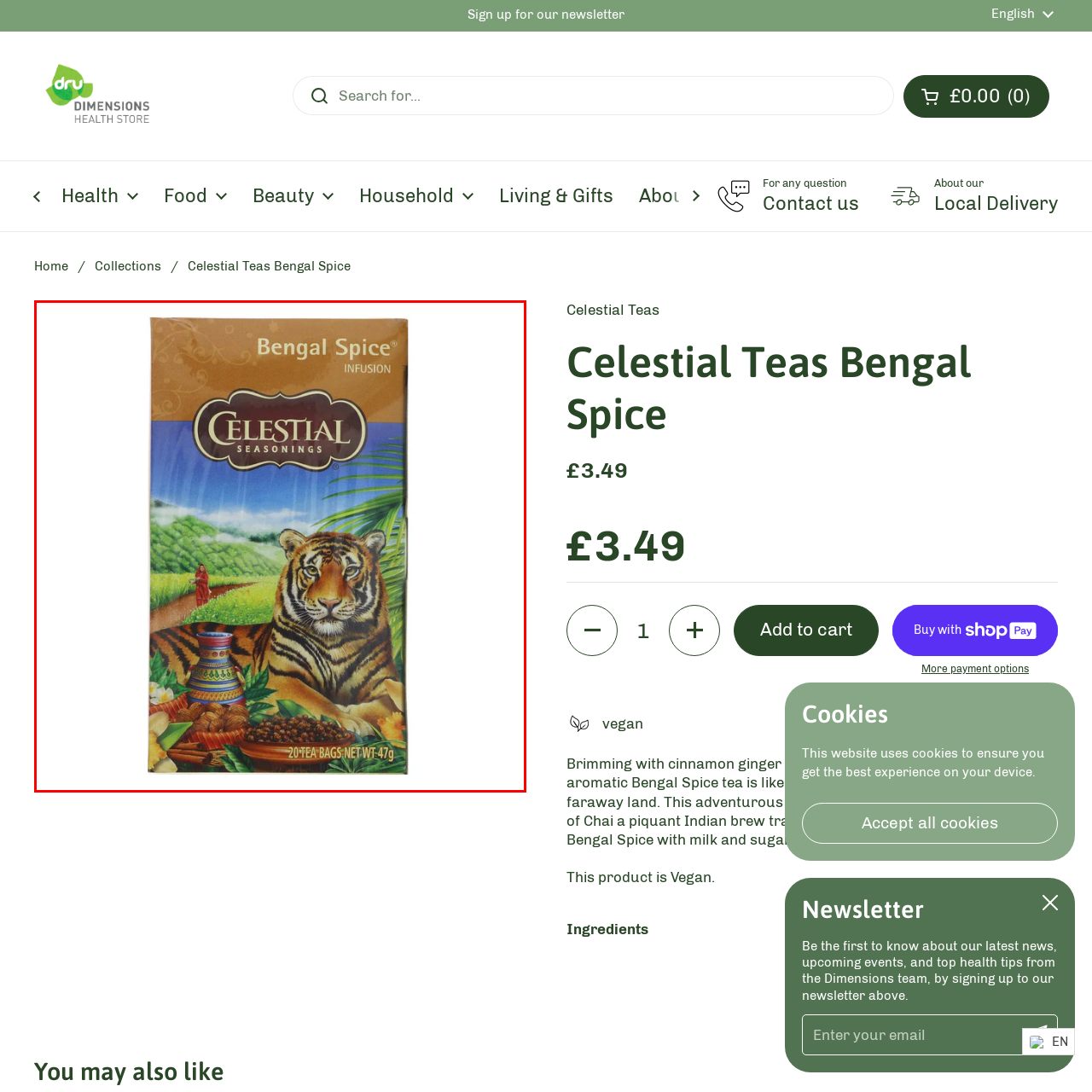Generate a detailed description of the content found inside the red-outlined section of the image.

This image showcases a box of "Bengal Spice" infusion tea from Celestial Seasonings. The packaging features vibrant artwork of a majestic tiger, emphasizing the exotic and adventurous theme of the tea. In the background, lush green hills and a figure in traditional attire immerse the viewer in a sensory journey to a distant land, reminiscent of spice markets. The box is adorned with decorative elements that highlight the flavors of the tea, alongside the brand's logo prominently displayed at the top. It contains 20 tea bags with a net weight of 47 grams, inviting tea lovers to explore this caffeine-free blend reminiscent of traditional chai.